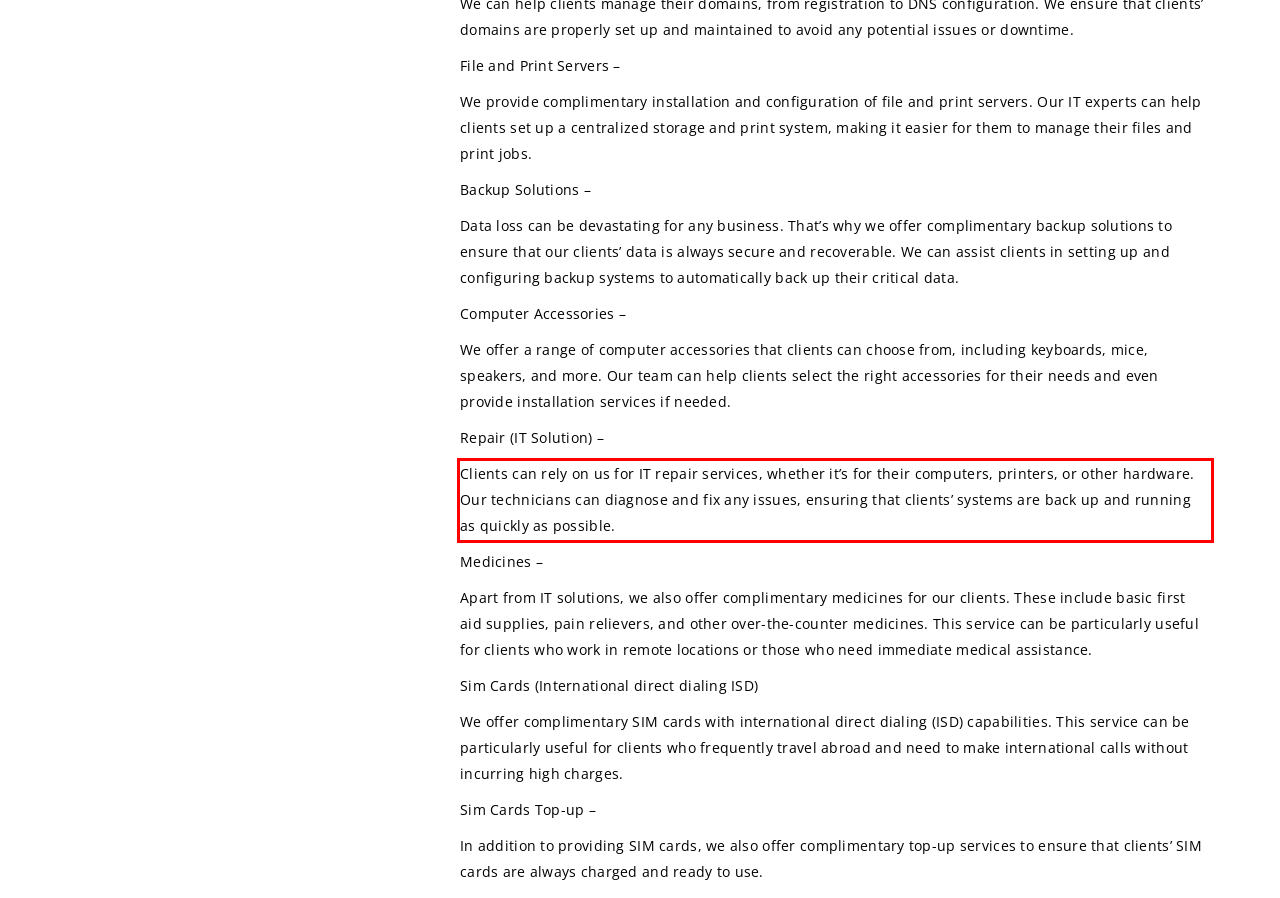You are provided with a screenshot of a webpage containing a red bounding box. Please extract the text enclosed by this red bounding box.

Clients can rely on us for IT repair services, whether it’s for their computers, printers, or other hardware. Our technicians can diagnose and fix any issues, ensuring that clients’ systems are back up and running as quickly as possible.